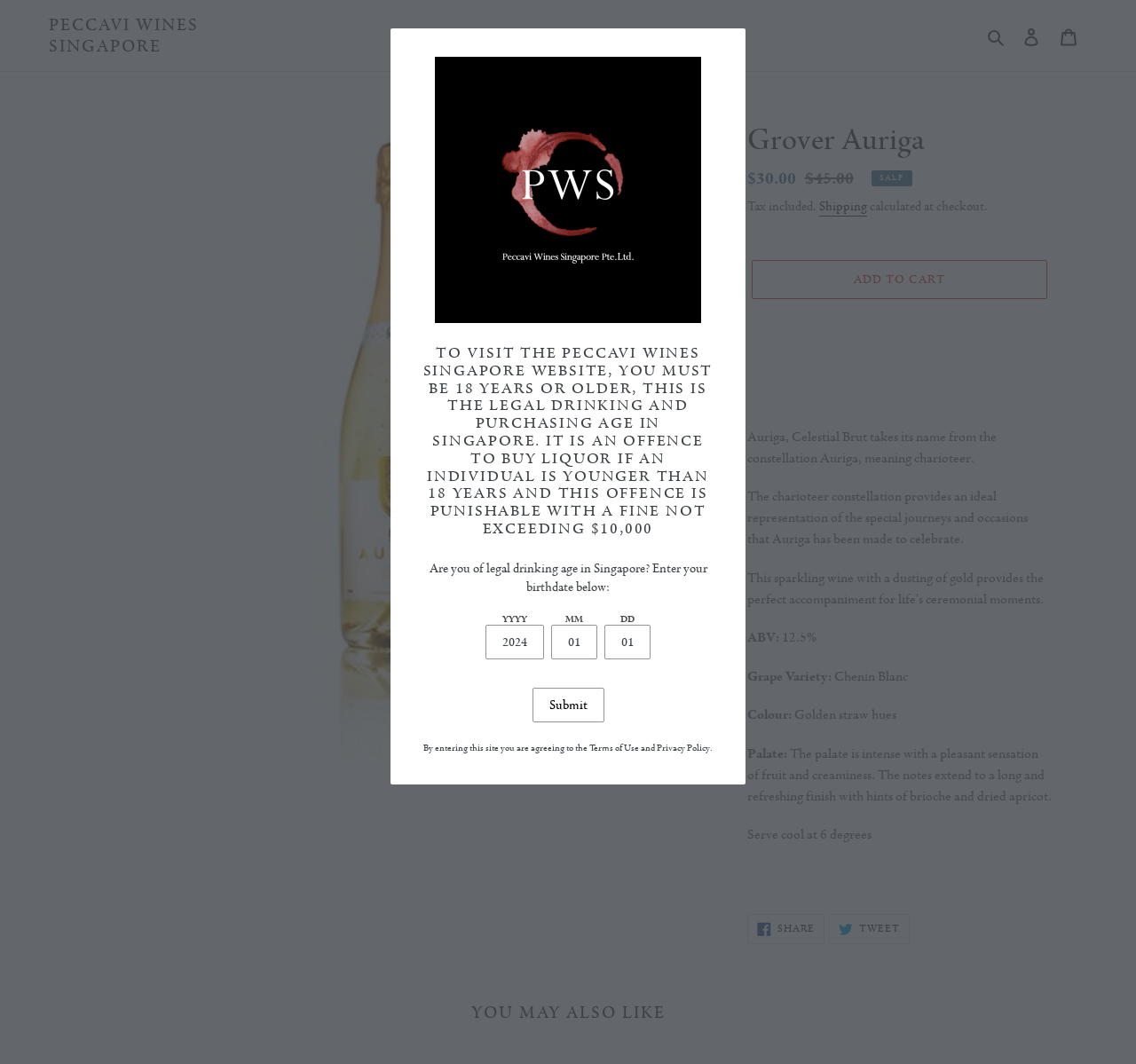Pinpoint the bounding box coordinates of the area that must be clicked to complete this instruction: "Search".

[0.864, 0.023, 0.891, 0.044]